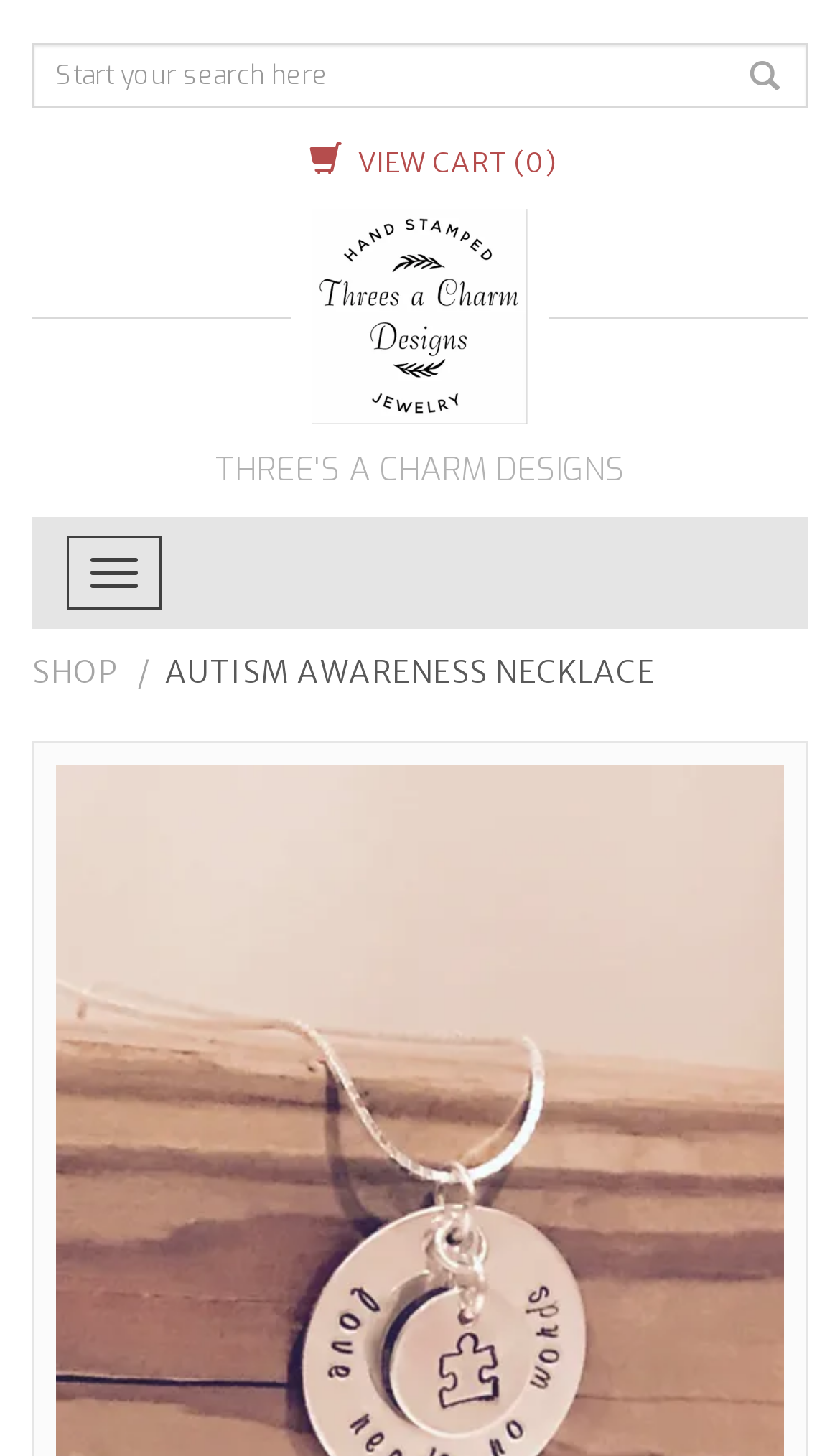Give the bounding box coordinates for this UI element: "View Cart (0)". The coordinates should be four float numbers between 0 and 1, arranged as [left, top, right, bottom].

[0.368, 0.101, 0.664, 0.123]